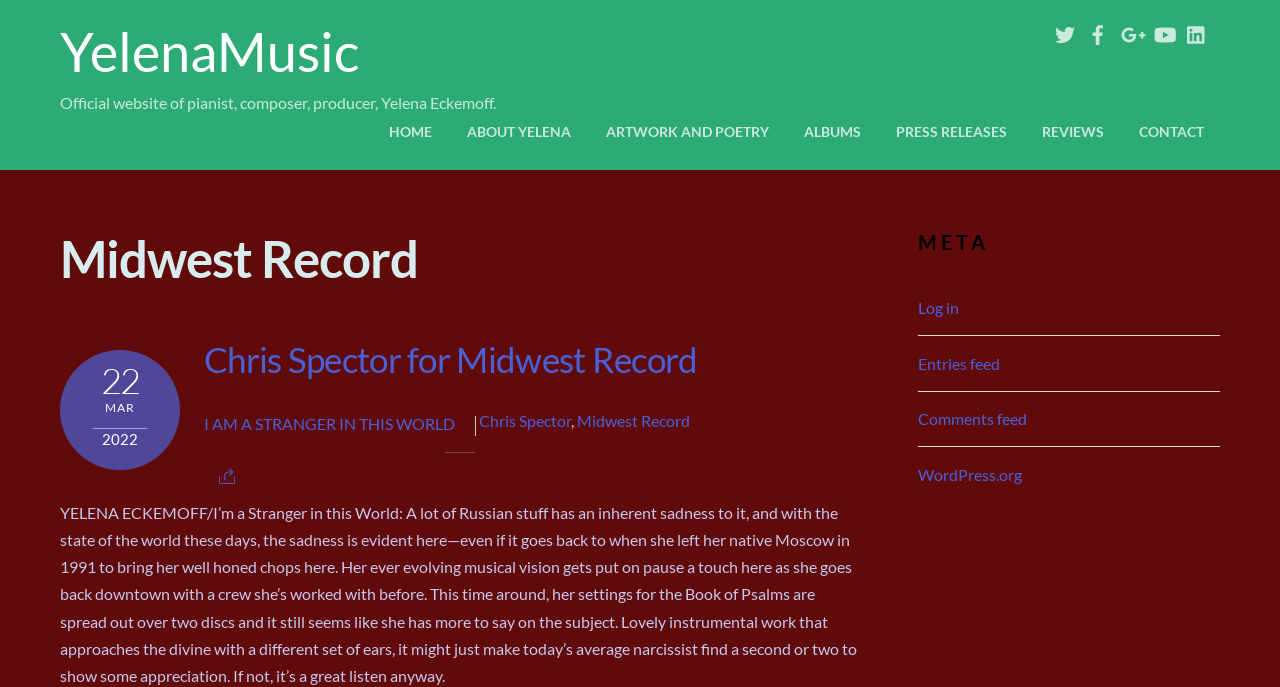For the given element description aria-label="linkedin", determine the bounding box coordinates of the UI element. The coordinates should follow the format (top-left x, top-left y, bottom-right x, bottom-right y) and be within the range of 0 to 1.

[0.924, 0.029, 0.946, 0.057]